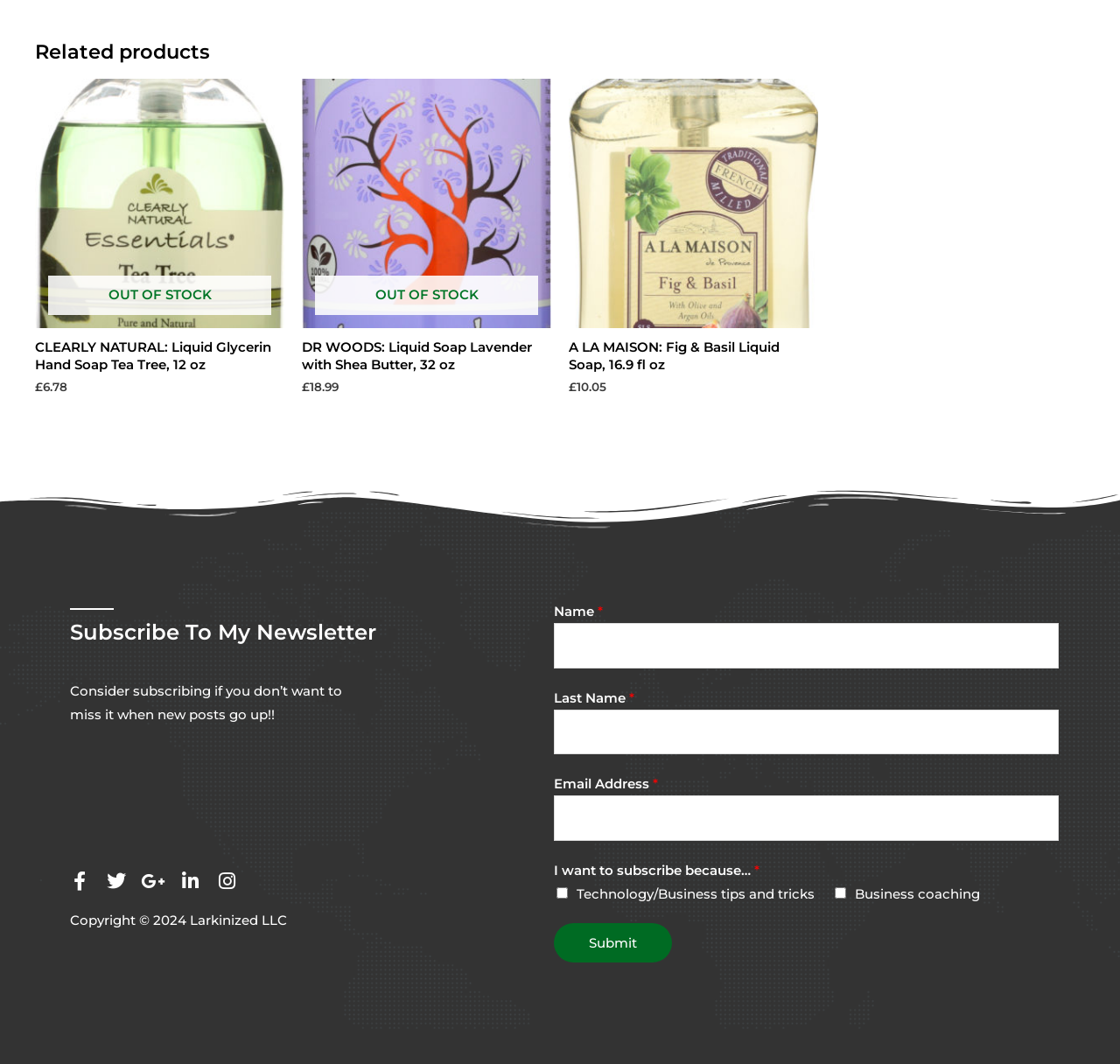Can you provide the bounding box coordinates for the element that should be clicked to implement the instruction: "Click on the 'A LA MAISON: Fig & Basil Liquid Soap, 16.9 fl oz' link"?

[0.508, 0.318, 0.73, 0.357]